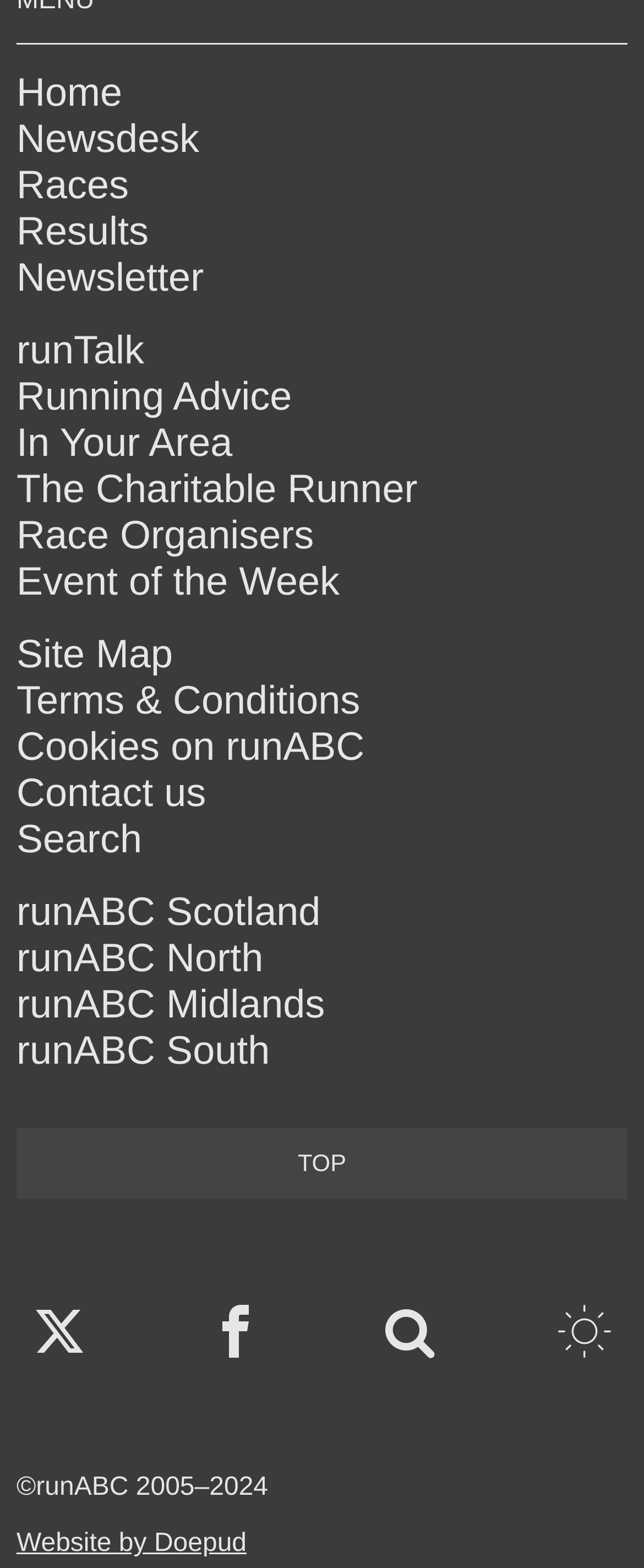Please locate the bounding box coordinates of the element that needs to be clicked to achieve the following instruction: "Read about Counselling and Advice". The coordinates should be four float numbers between 0 and 1, i.e., [left, top, right, bottom].

None